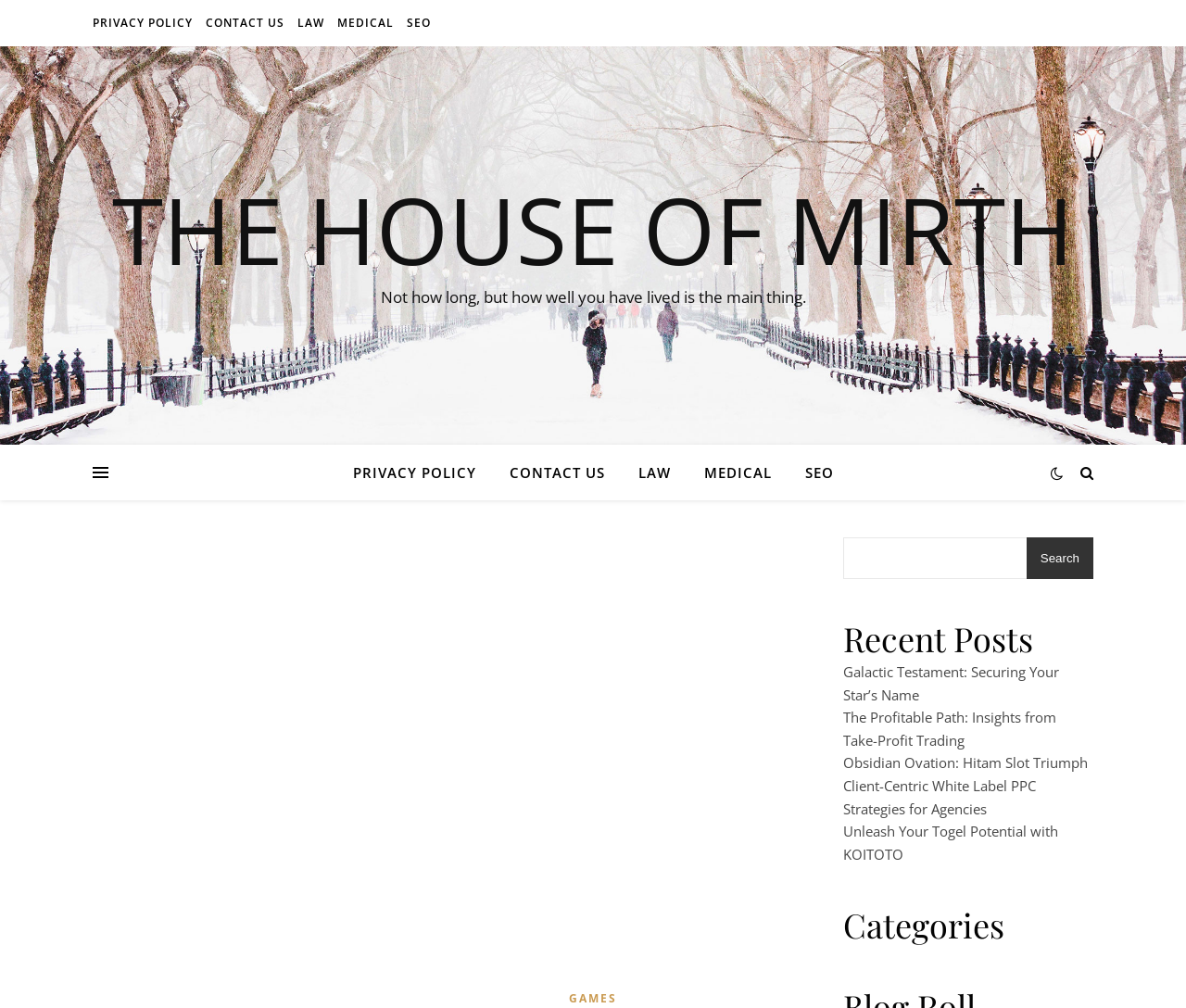Refer to the image and provide a thorough answer to this question:
What is the quote displayed on the webpage?

I found a static text element on the webpage that displays a quote, which is 'Not how long, but how well you have lived is the main thing.'.